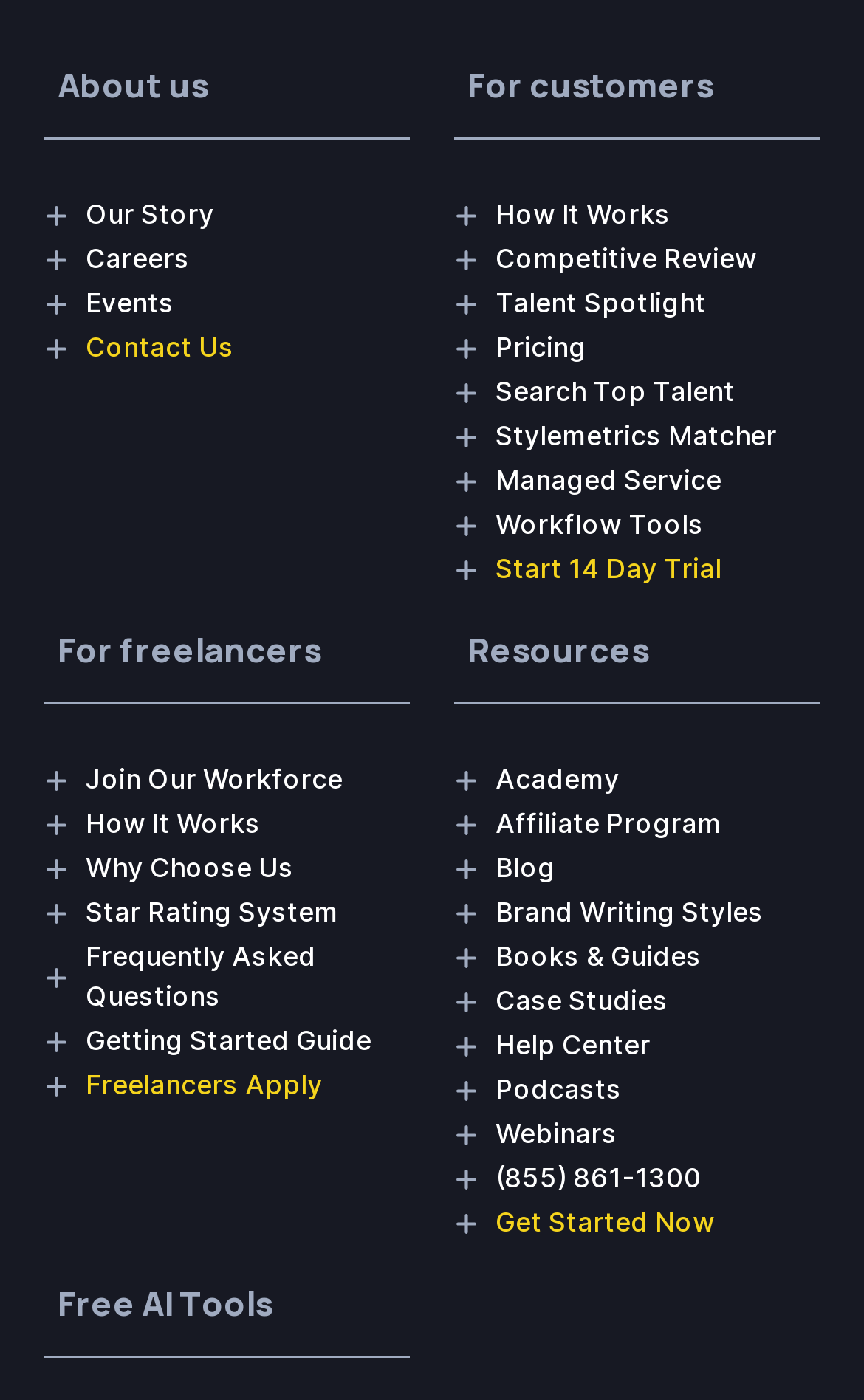What is the main category for customers?
Refer to the image and answer the question using a single word or phrase.

For customers